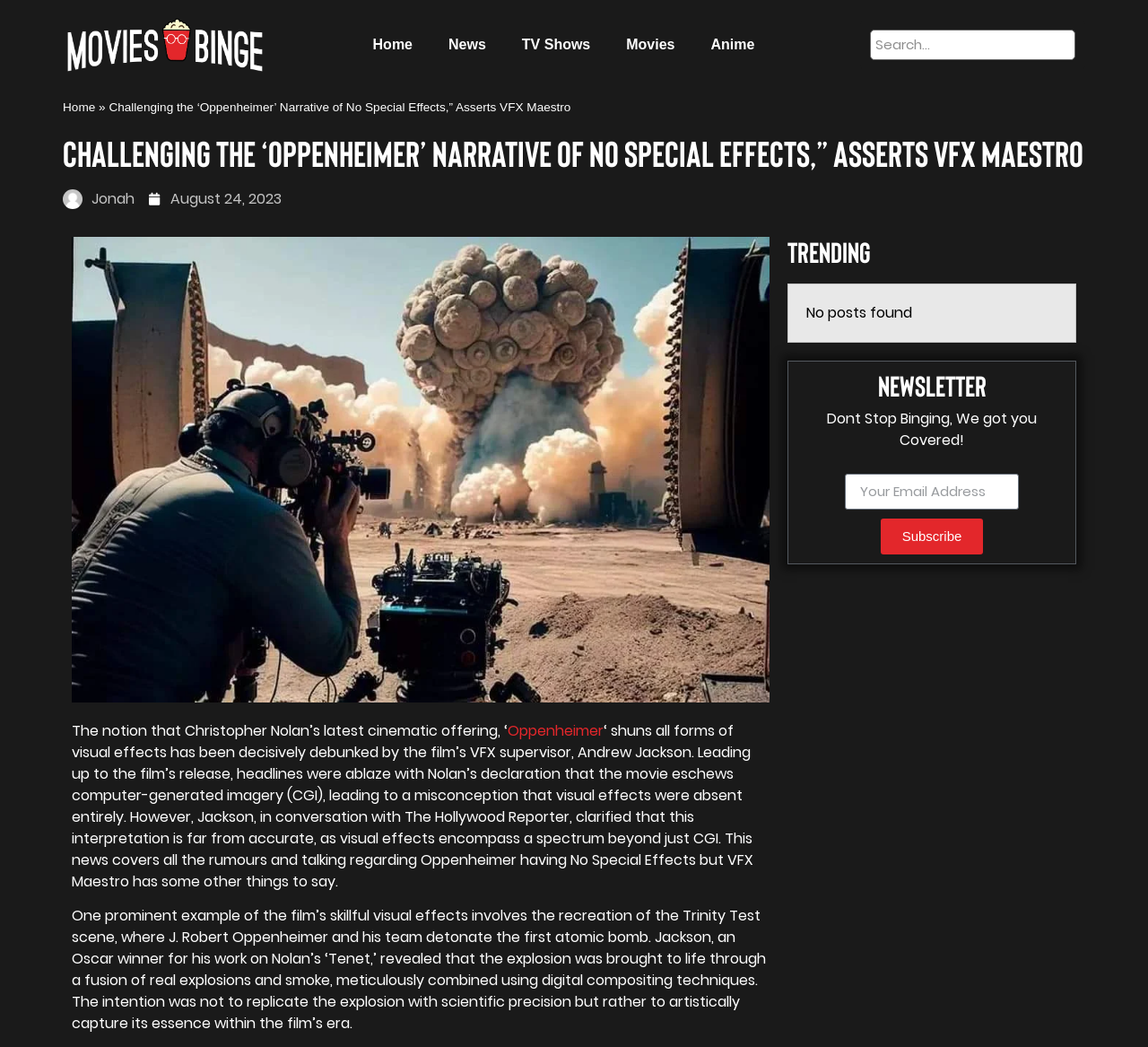What is the topic of the trending section? Observe the screenshot and provide a one-word or short phrase answer.

No posts found